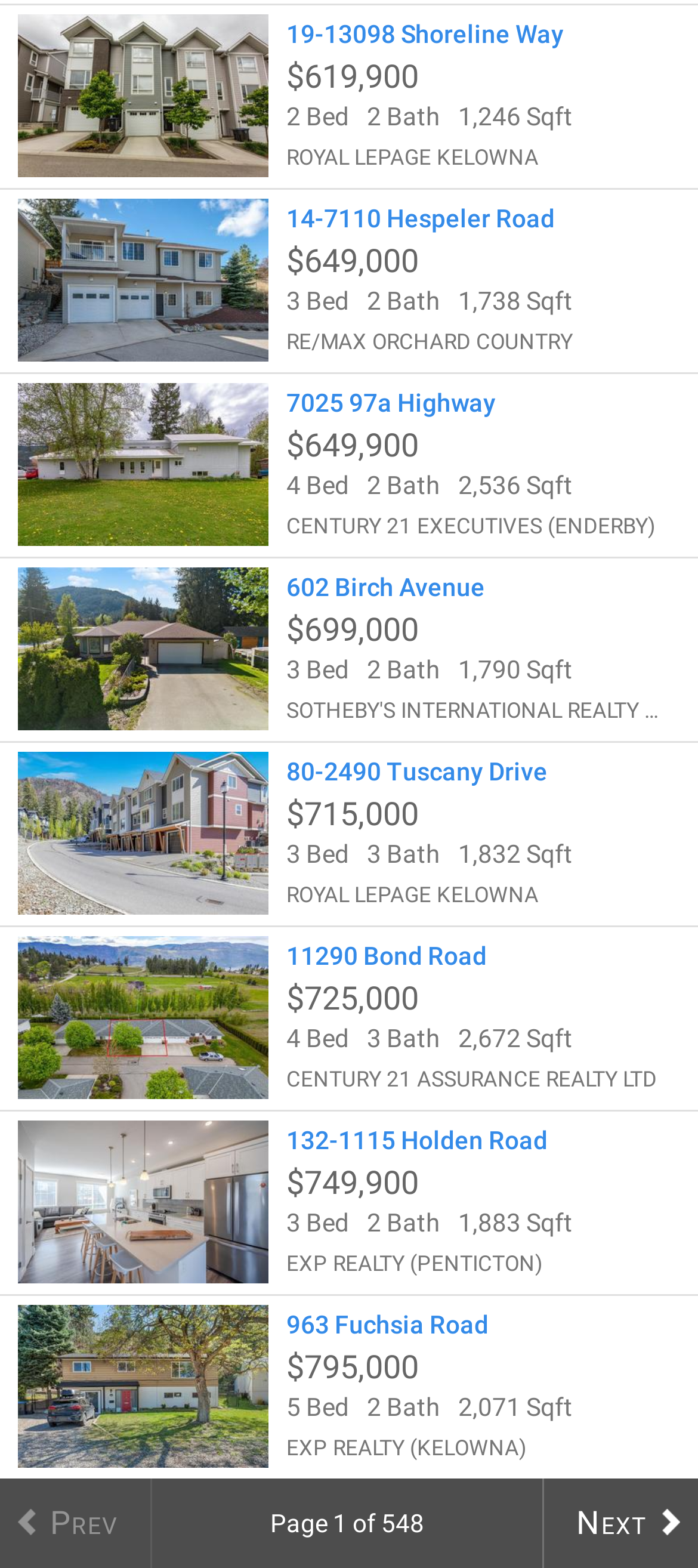Provide your answer to the question using just one word or phrase: What is the real estate company of the first property?

ROYAL LEPAGE KELOWNA